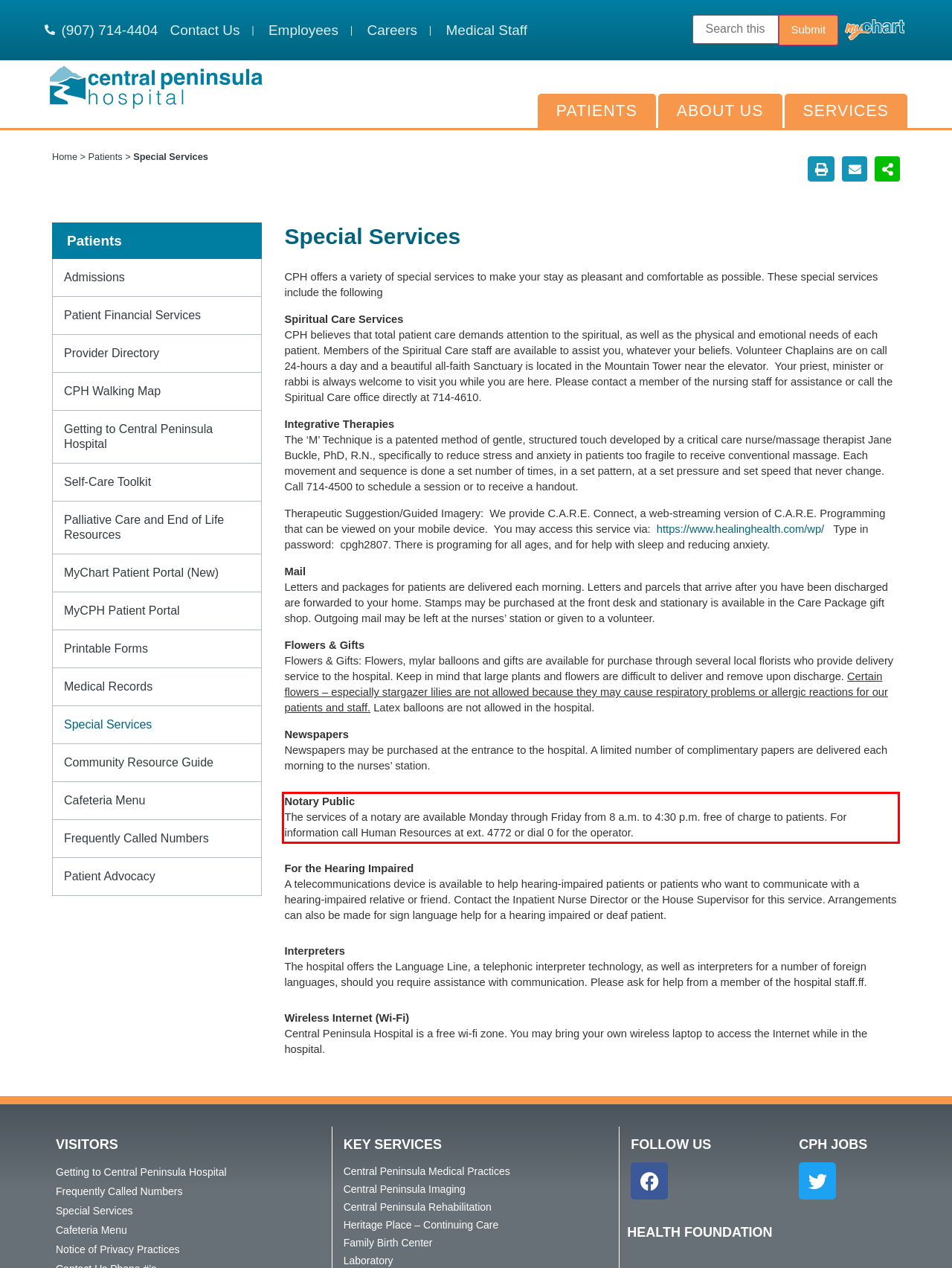Within the provided webpage screenshot, find the red rectangle bounding box and perform OCR to obtain the text content.

Notary Public The services of a notary are available Monday through Friday from 8 a.m. to 4:30 p.m. free of charge to patients. For information call Human Resources at ext. 4772 or dial 0 for the operator.